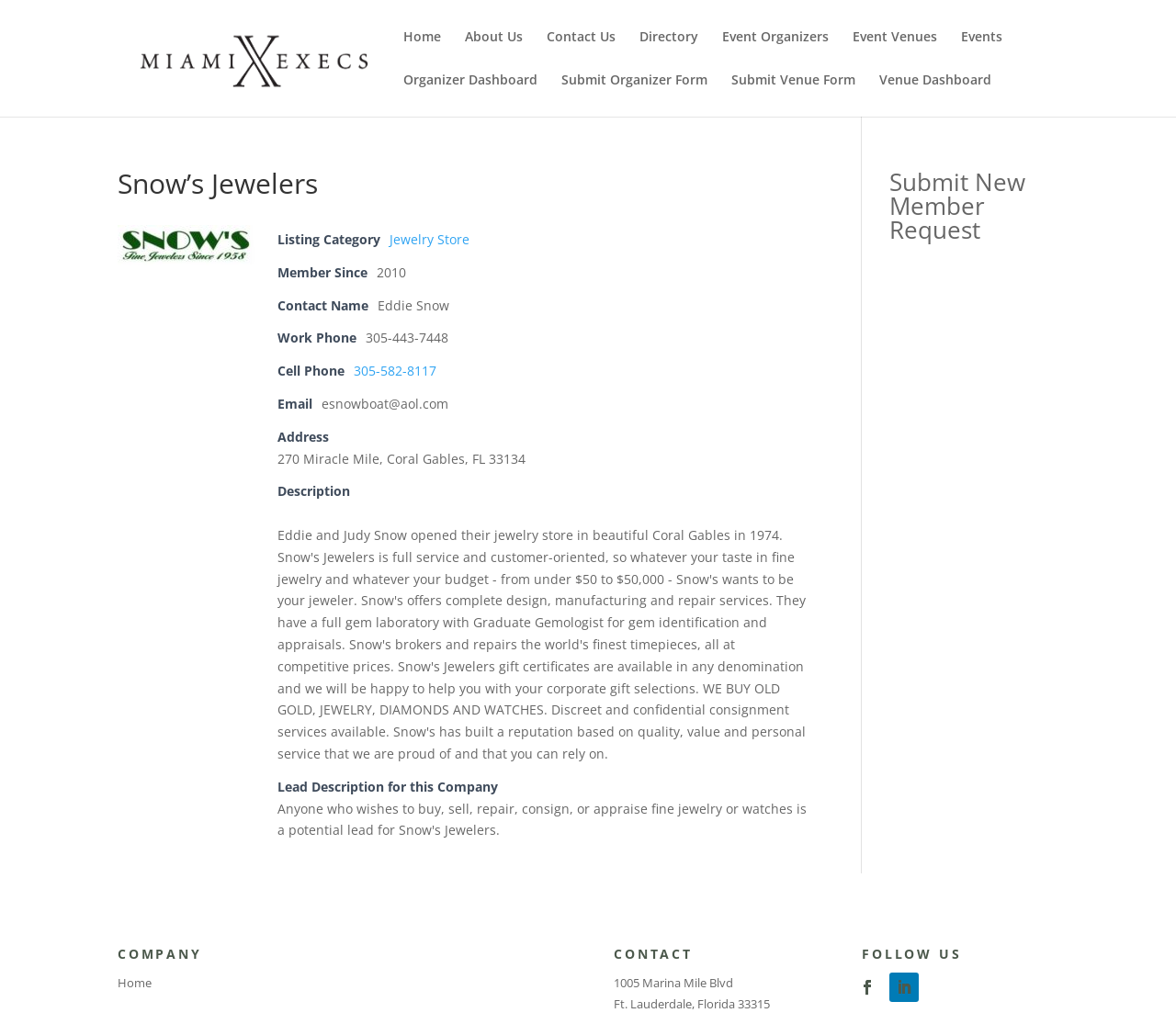Show me the bounding box coordinates of the clickable region to achieve the task as per the instruction: "Click the Site Logo".

None